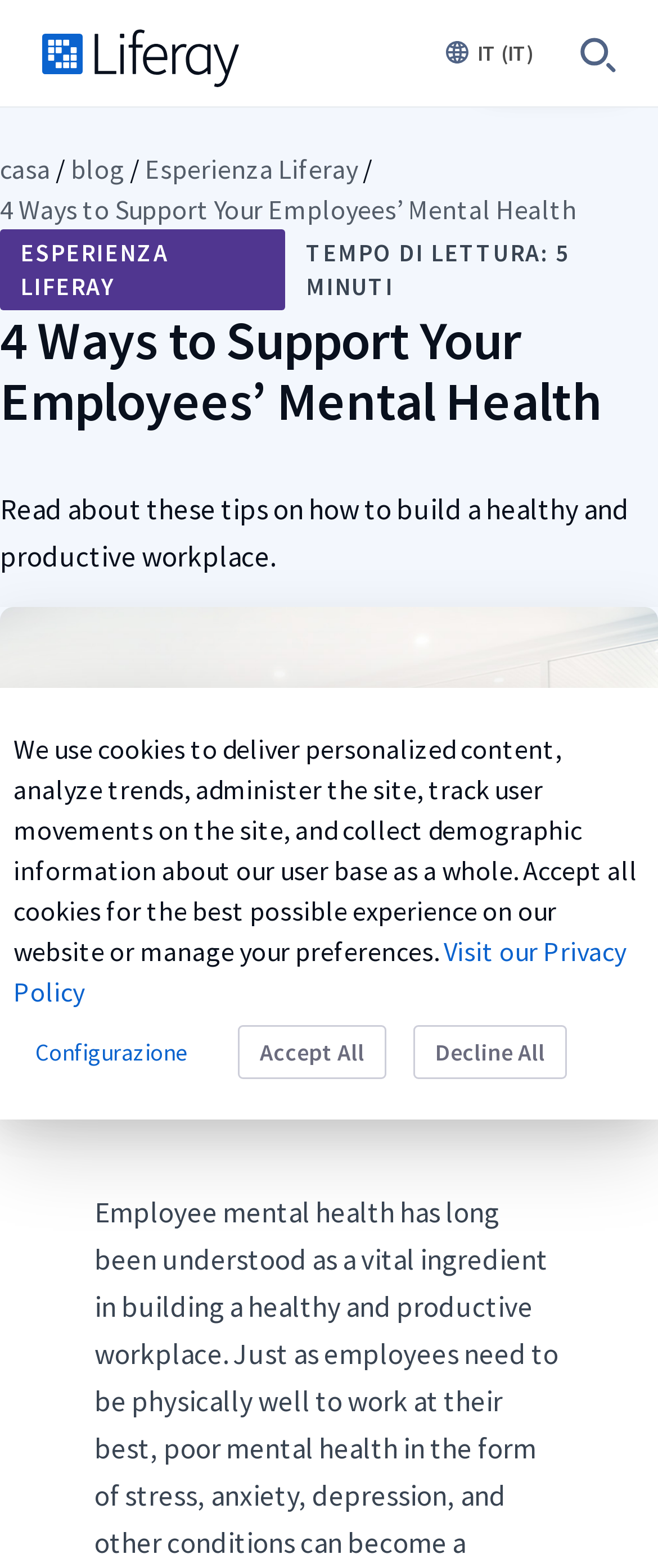Convey a detailed summary of the webpage, mentioning all key elements.

This webpage is about Liferay, a digital experience platform, and it provides various resources and information about the company and its services. 

At the top of the page, there is a header section with a logo and several links, including "casa", "blog", and "Esperienza Liferay". Below the header, there is a section with a title "4 Ways to Support Your Employees’ Mental Health" and a brief description of the article. 

On the left side of the page, there is a menu with several categories, including "PIATTAFORMA DI ESPERIENZA DIGITALE", "FUNZIONALITÀ", "SOLUZIONI", "SETTORI", and "SERVIZI". Each category has multiple links to related pages or resources. 

On the right side of the page, there is a section with several links to resources, including "Libreria risorse", "Casi di Studio", "Blog", and "Liferay University". 

At the bottom of the page, there is a section with links to "Eventi", "Partner directory", and "RIMANI IN CONTATTO". 

There are also several buttons and links at the bottom of the page, including "Configurazione", "Accept All", and "Decline All" for cookie preferences, and a link to "Visit our Privacy Policy".